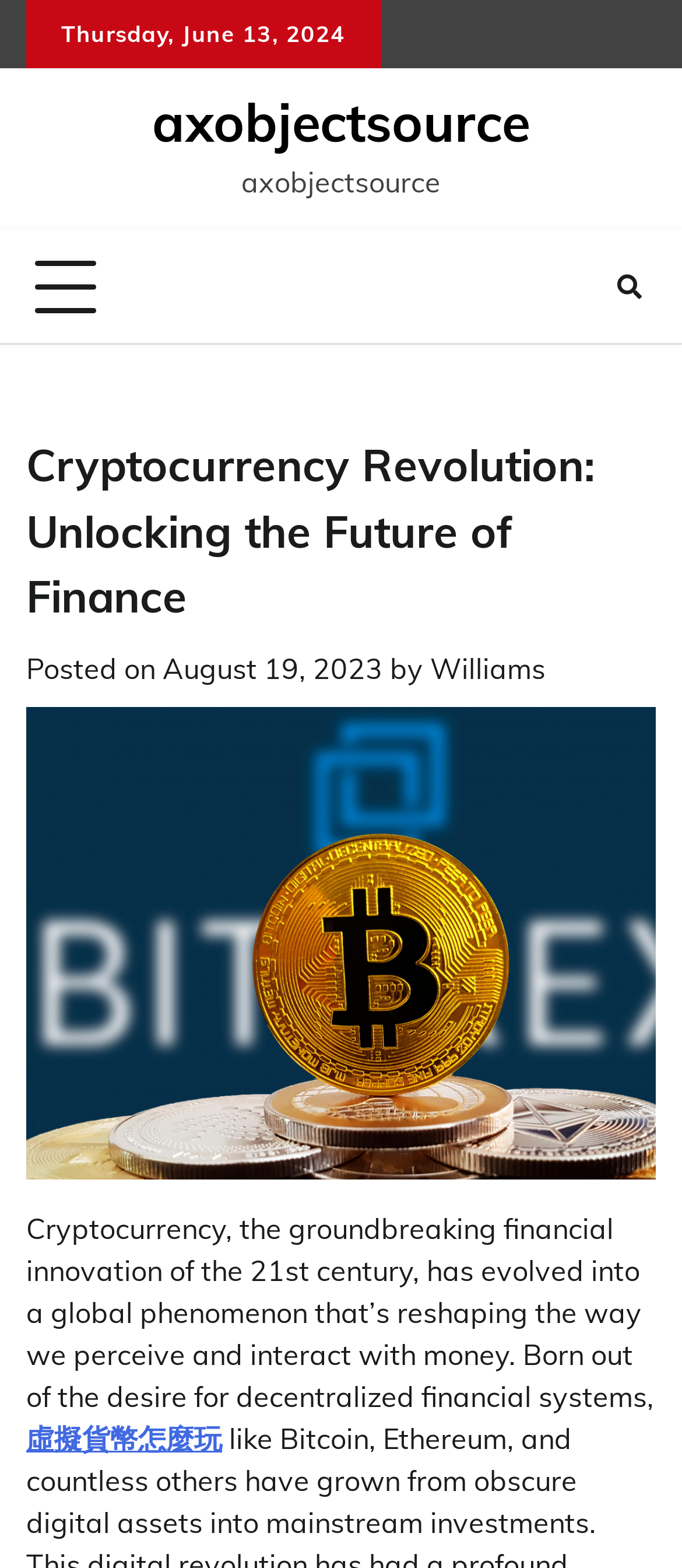Respond with a single word or phrase to the following question:
What is the language of the linked text?

Chinese